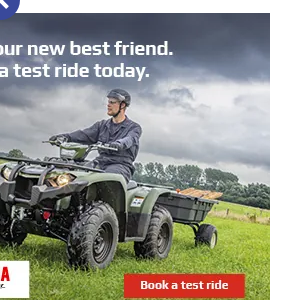Answer the question below in one word or phrase:
What is the weather condition in the background?

Overcast